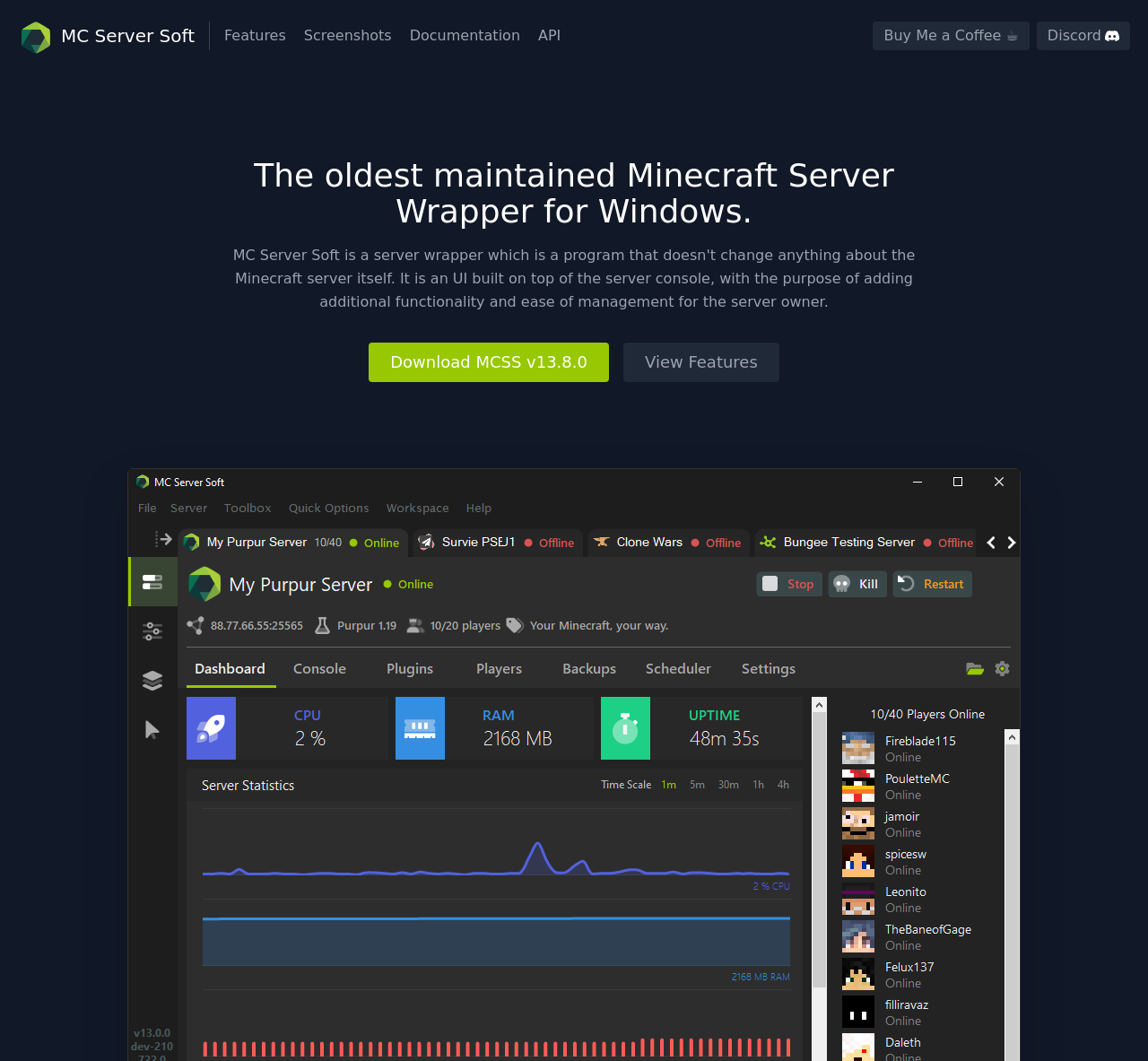Generate the title text from the webpage.

The oldest maintained Minecraft Server Wrapper for Windows.